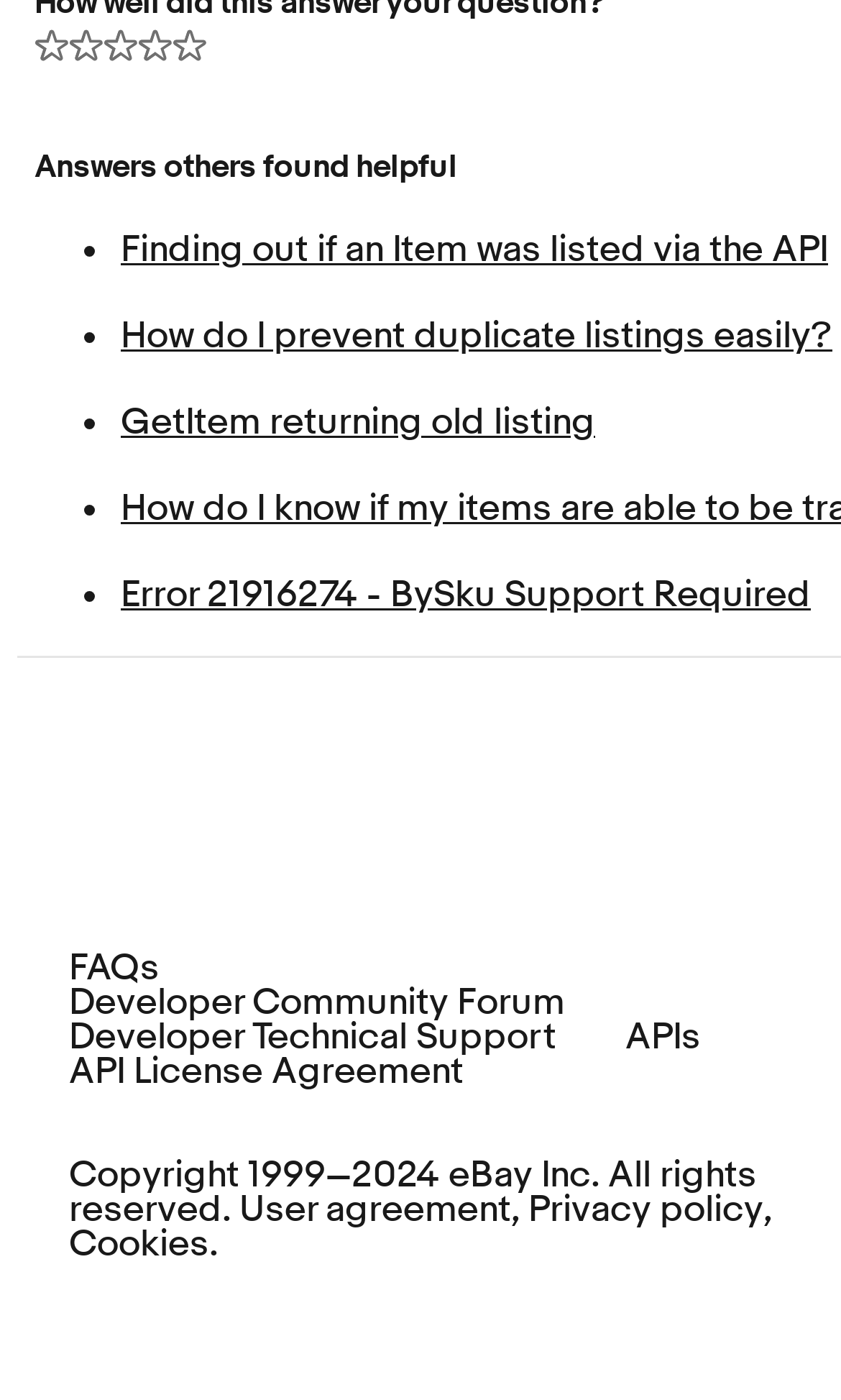How many radio buttons are there? From the image, respond with a single word or brief phrase.

5